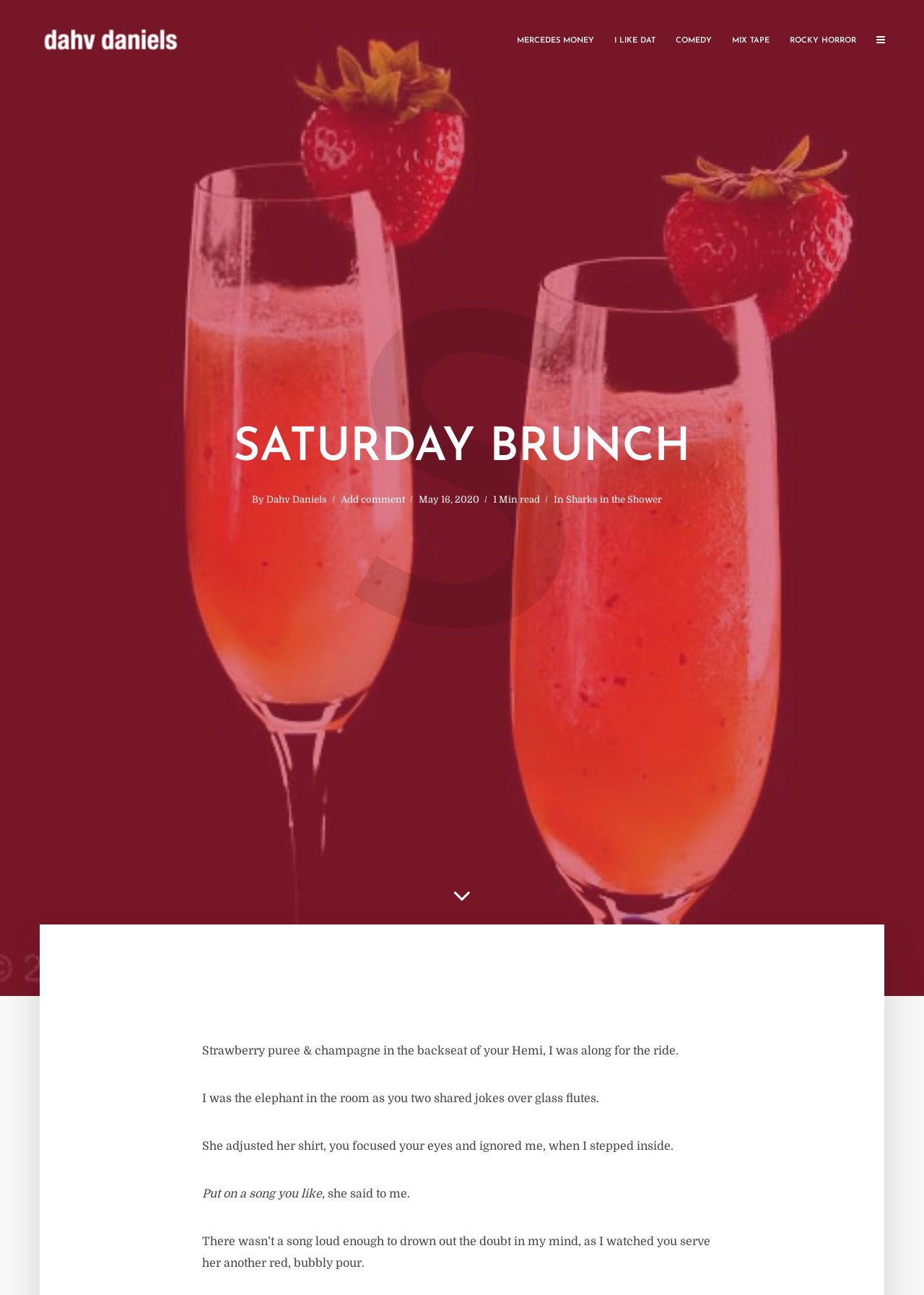Determine the bounding box coordinates of the clickable element necessary to fulfill the instruction: "Click on the arrow icon". Provide the coordinates as four float numbers within the 0 to 1 range, i.e., [left, top, right, bottom].

[0.49, 0.671, 0.51, 0.713]